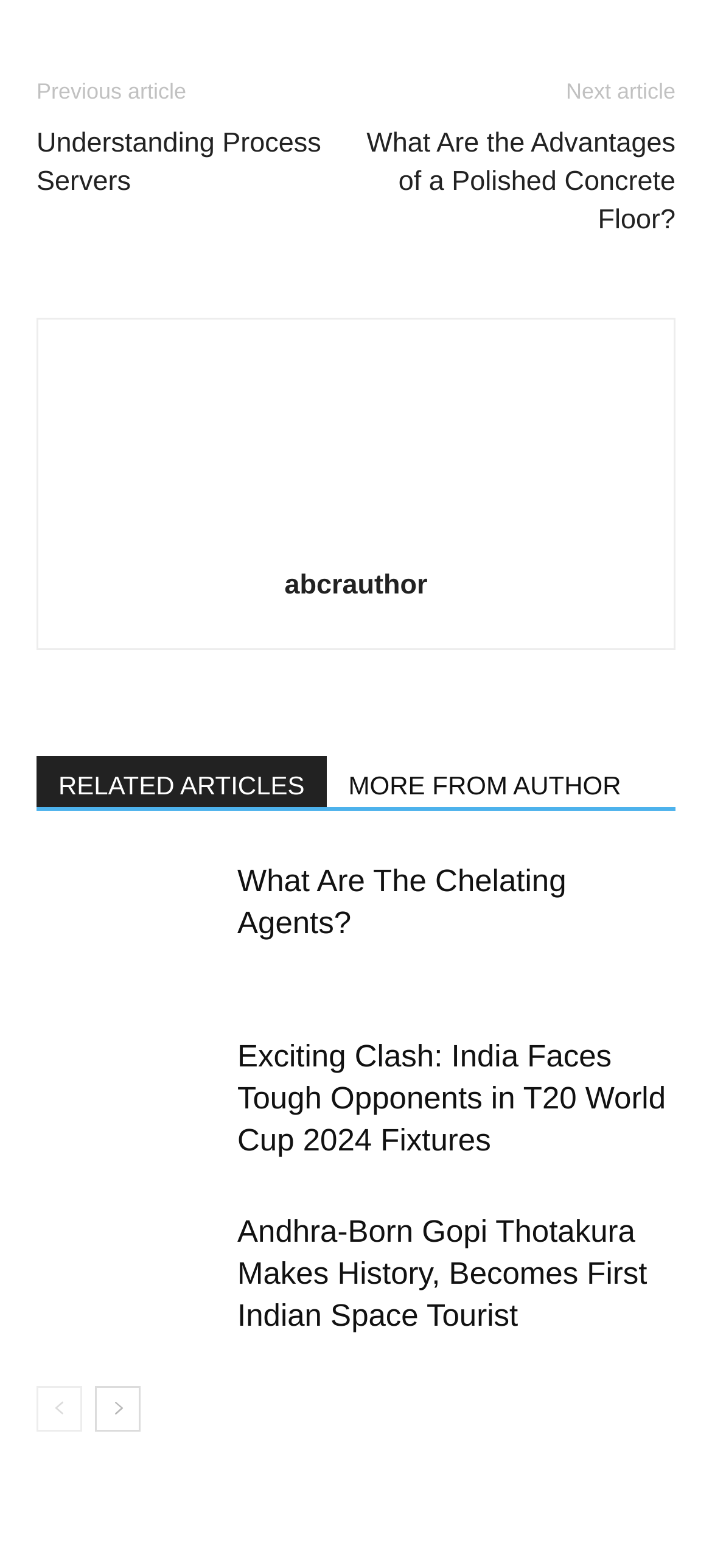Please answer the following question using a single word or phrase: 
How many pages of related articles are there?

More than 1